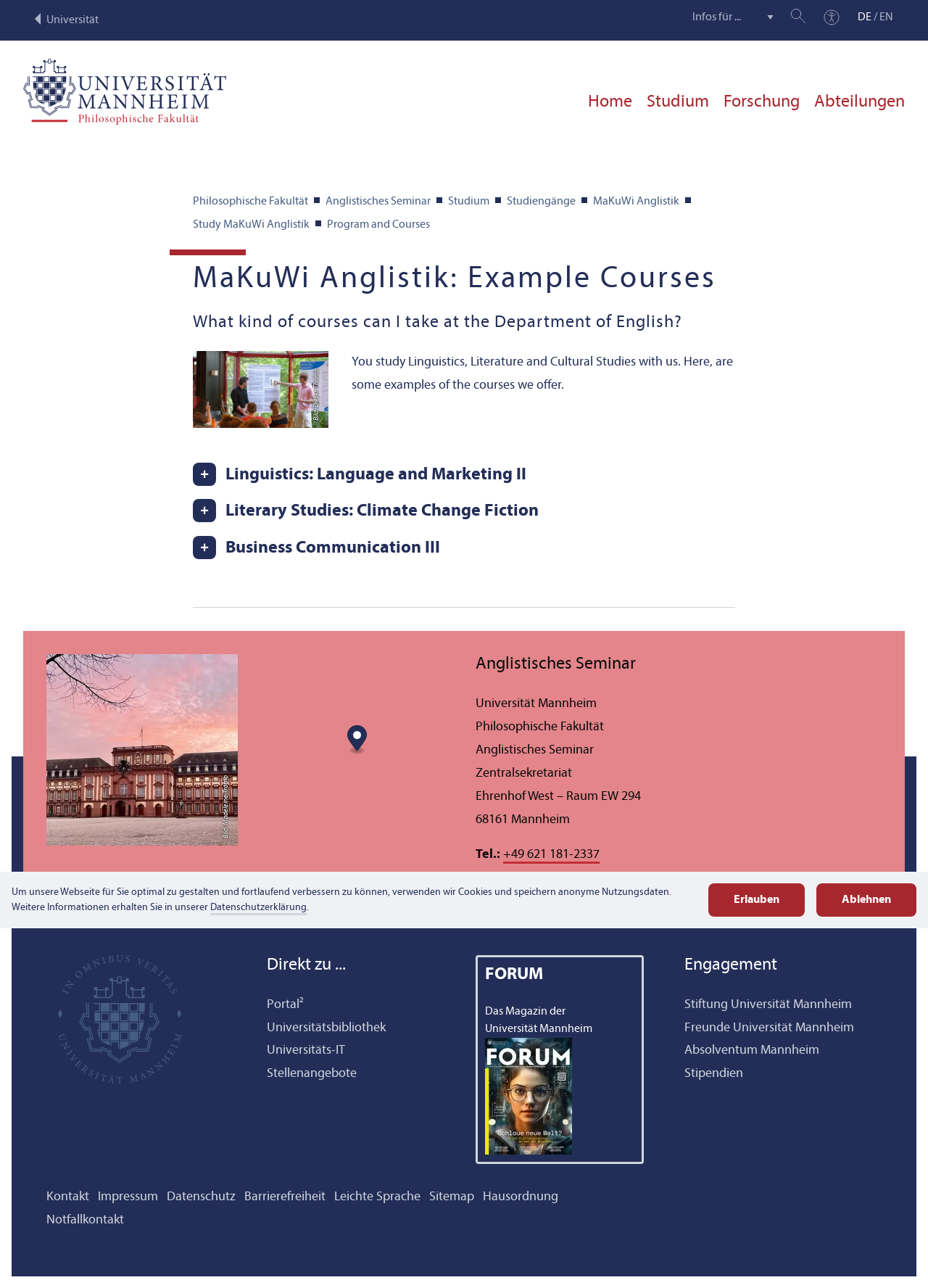Locate and provide the bounding box coordinates for the HTML element that matches this description: "Stipendien".

[0.738, 0.828, 0.801, 0.839]